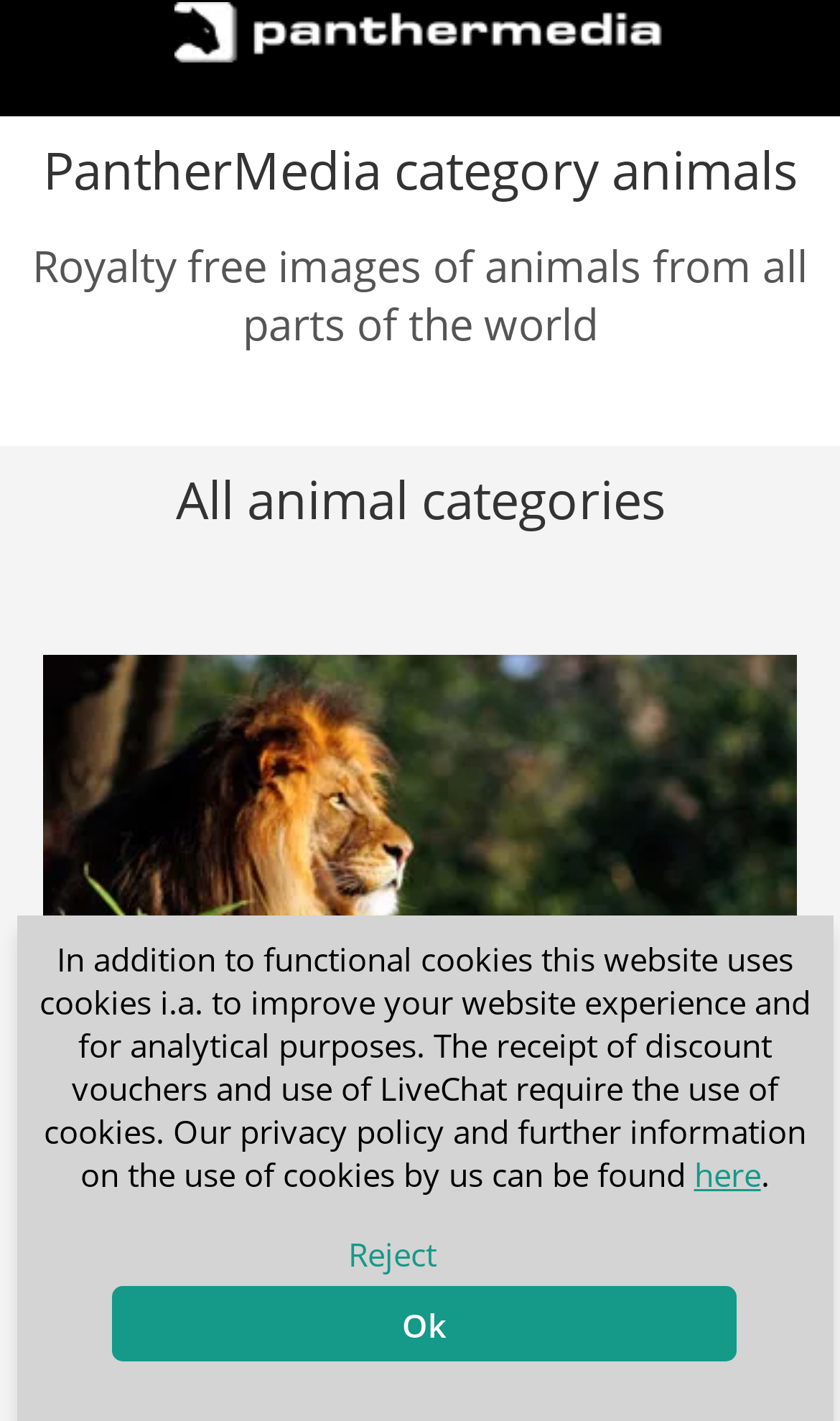Can you find the bounding box coordinates for the UI element given this description: "Reject"? Provide the coordinates as four float numbers between 0 and 1: [left, top, right, bottom].

[0.415, 0.867, 0.52, 0.897]